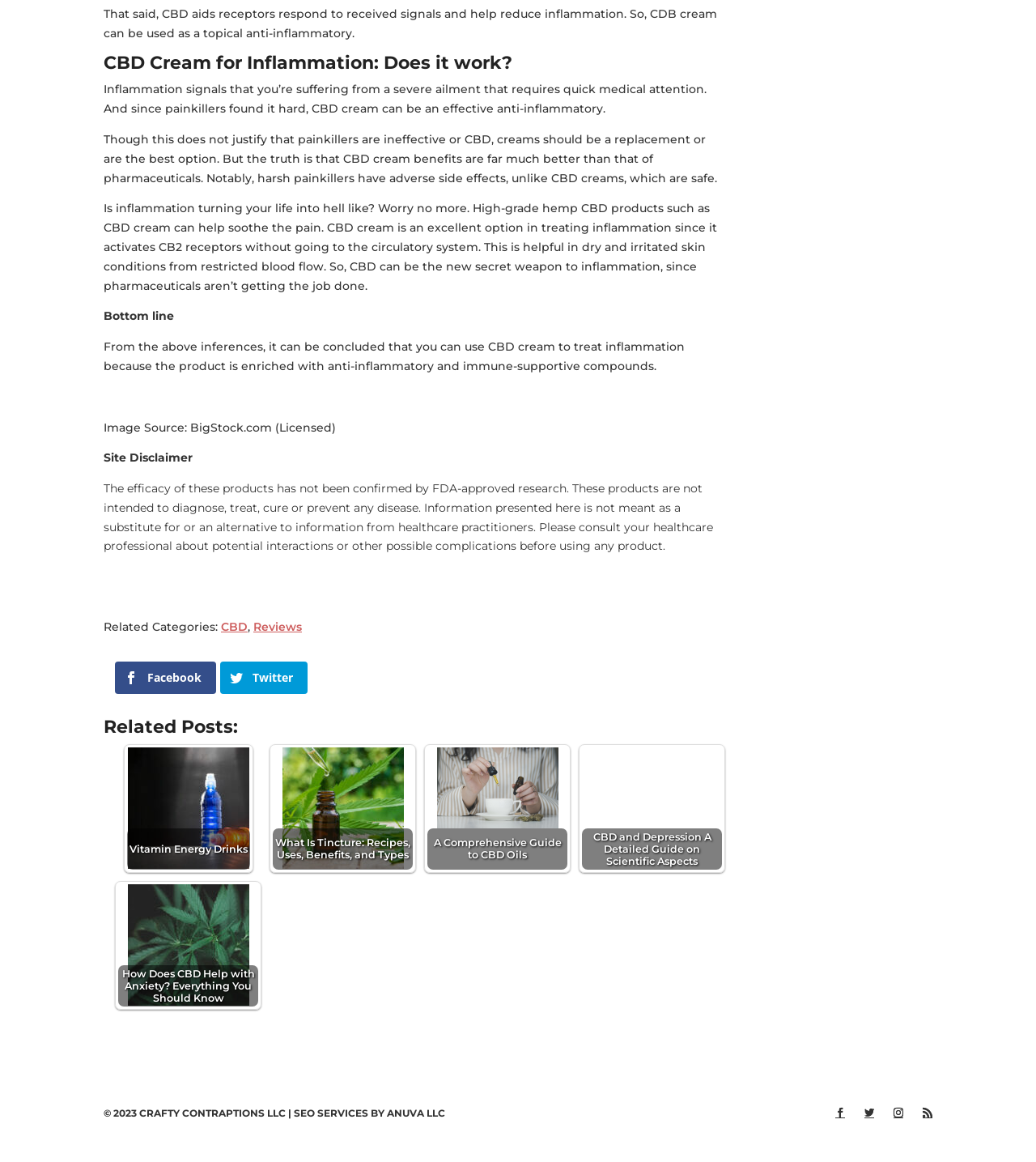Answer succinctly with a single word or phrase:
What is CBD cream used for?

treating inflammation